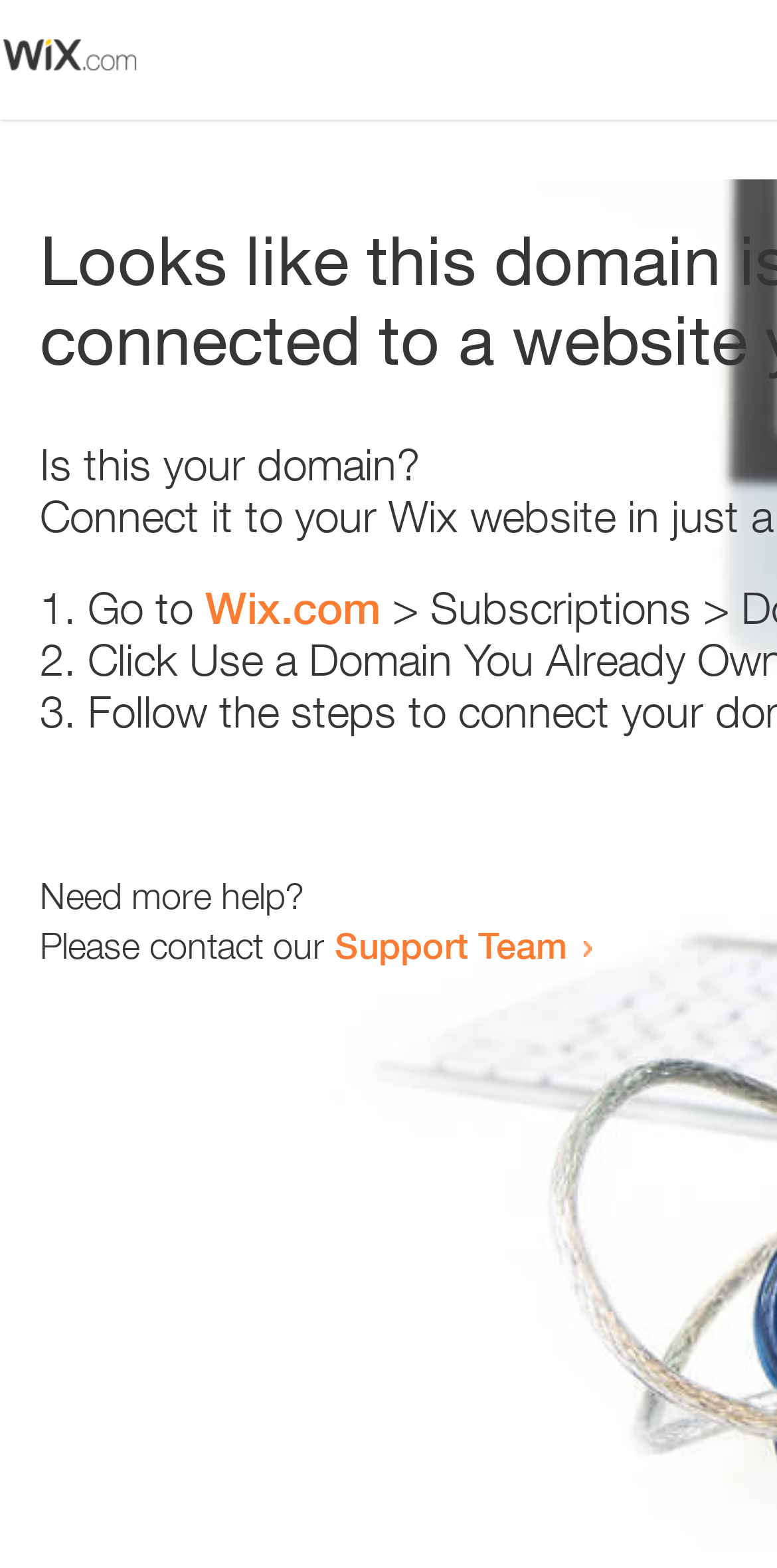What is the domain being referred to?
Provide a short answer using one word or a brief phrase based on the image.

Wix.com